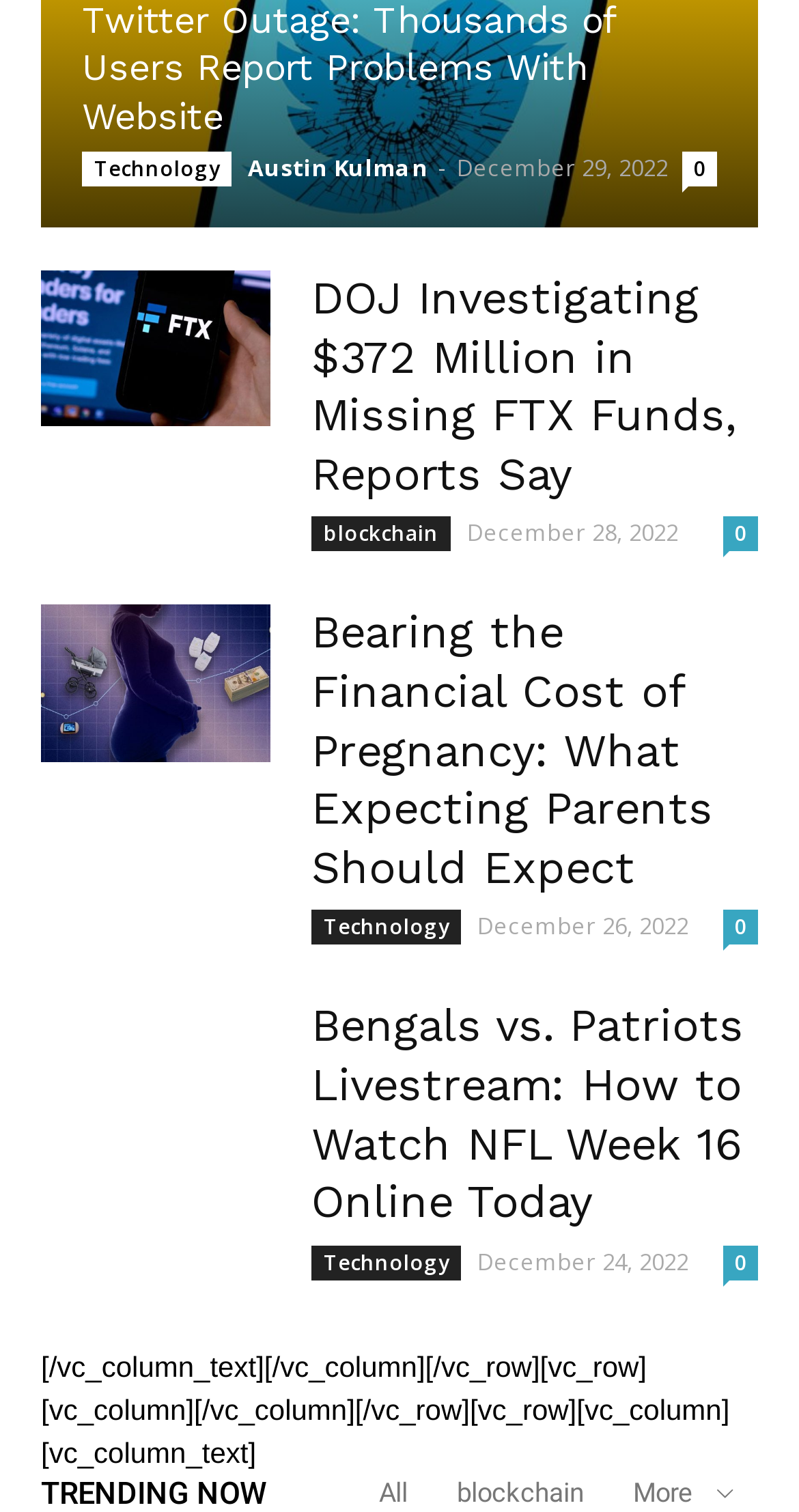Bounding box coordinates are to be given in the format (top-left x, top-left y, bottom-right x, bottom-right y). All values must be floating point numbers between 0 and 1. Provide the bounding box coordinate for the UI element described as: blockchain

[0.572, 0.977, 0.731, 0.997]